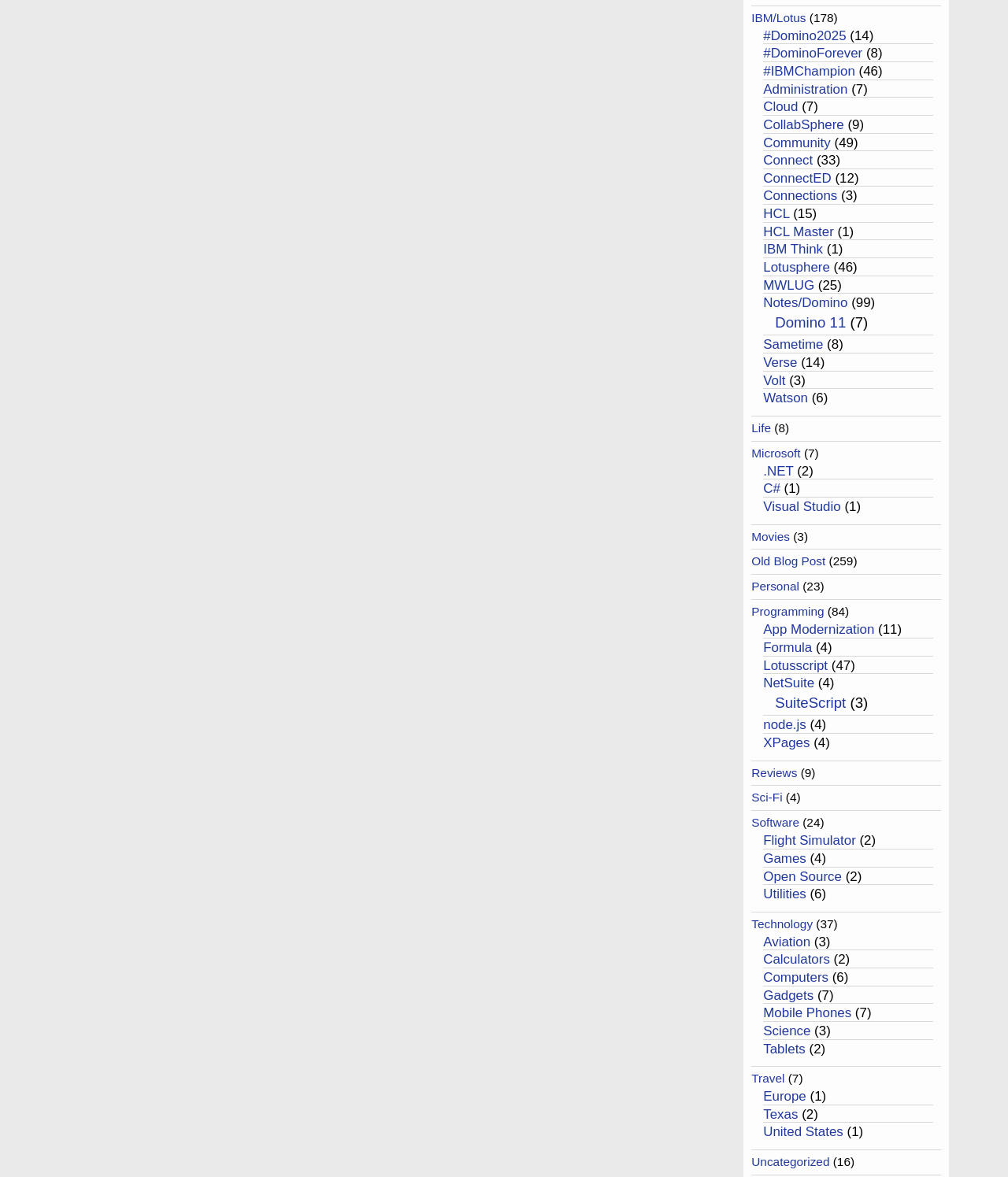How many links are there on this webpage?
Using the screenshot, give a one-word or short phrase answer.

54